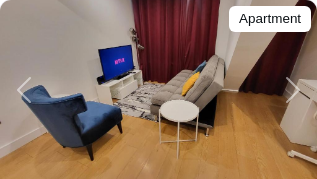Is there a dining table in the image?
Offer a detailed and exhaustive answer to the question.

The caption only mentions a small white coffee table, which is positioned next to the sofa, but there is no mention of a dining table, suggesting that the image does not feature one.